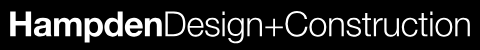Elaborate on the elements present in the image.

The image features the logo of Hampden Design + Construction, presented in a sleek and modern font on a black background. The design emphasizes clarity and sophistication, aligning with the firm's focus on high-quality design and construction services. This visual branding suggests professionalism and a commitment to delivering exceptional architectural and remodeling solutions, catering to various projects such as kitchen and bath remodels, custom builds, and more. The choice of a minimalistic color palette enhances the company's modern aesthetic, appealing to clients seeking contemporary home transformations.